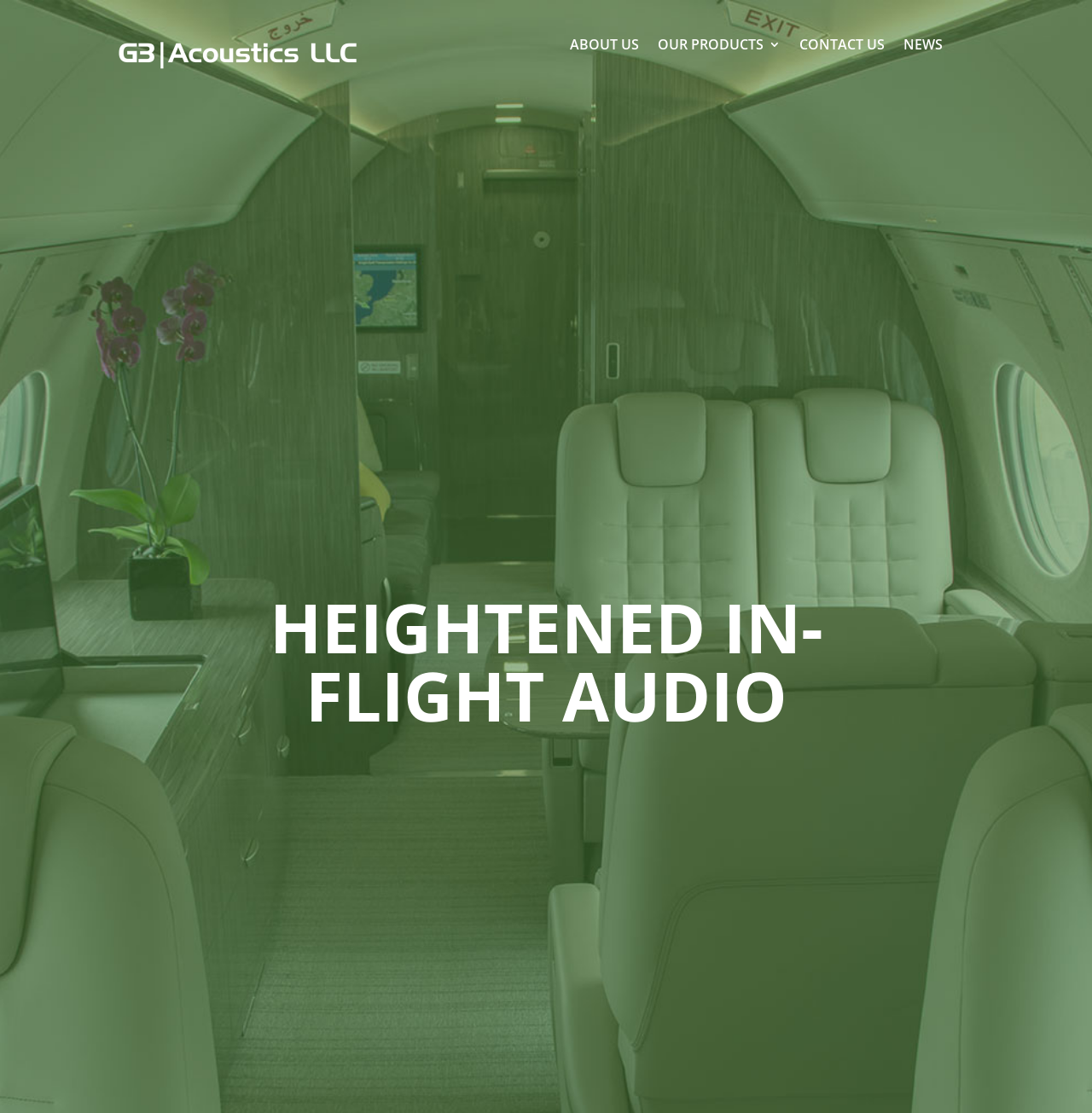What is the theme of the image at the top left?
Please provide a comprehensive answer based on the contents of the image.

The image at the top left, although unlabeled, is likely related to speakerless audio, given the context of the webpage and the presence of a link with the same theme nearby.